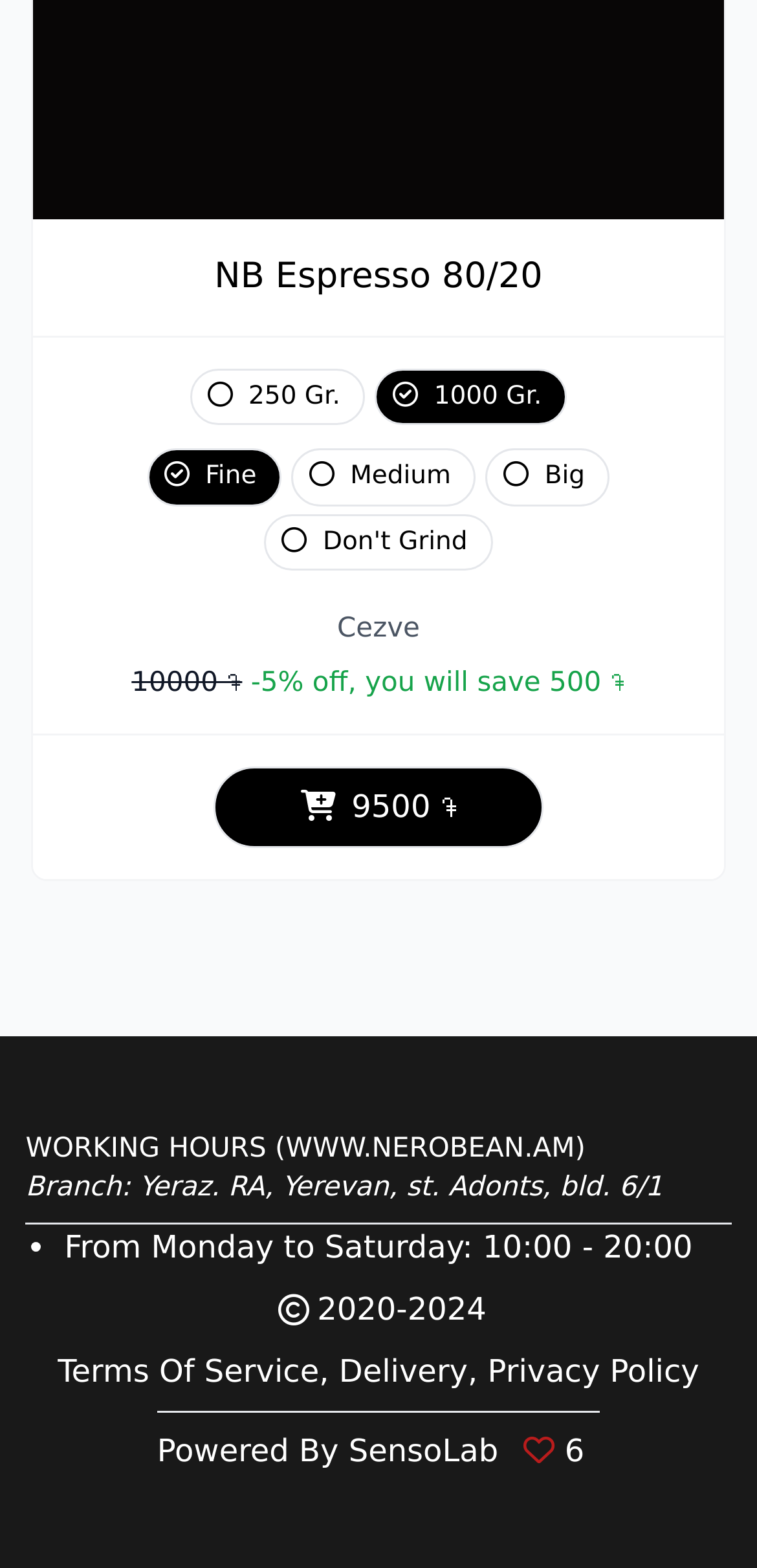From the image, can you give a detailed response to the question below:
What is the year of copyright?

The year of copyright can be found in the static text elements '2020' and '2024', which are located in the bottom section of the webpage.